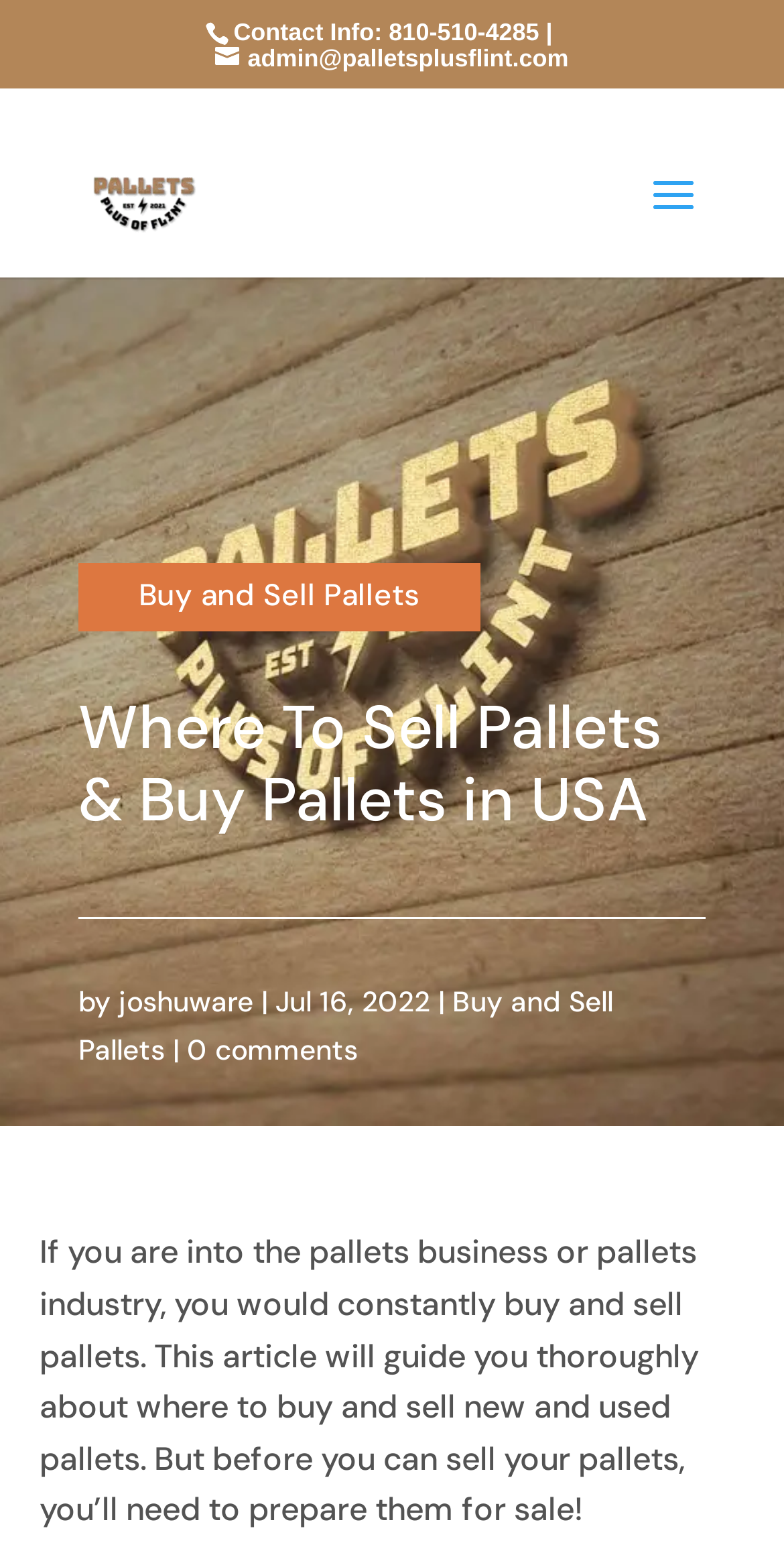Using the given description, provide the bounding box coordinates formatted as (top-left x, top-left y, bottom-right x, bottom-right y), with all values being floating point numbers between 0 and 1. Description: 0 comments

[0.238, 0.659, 0.456, 0.682]